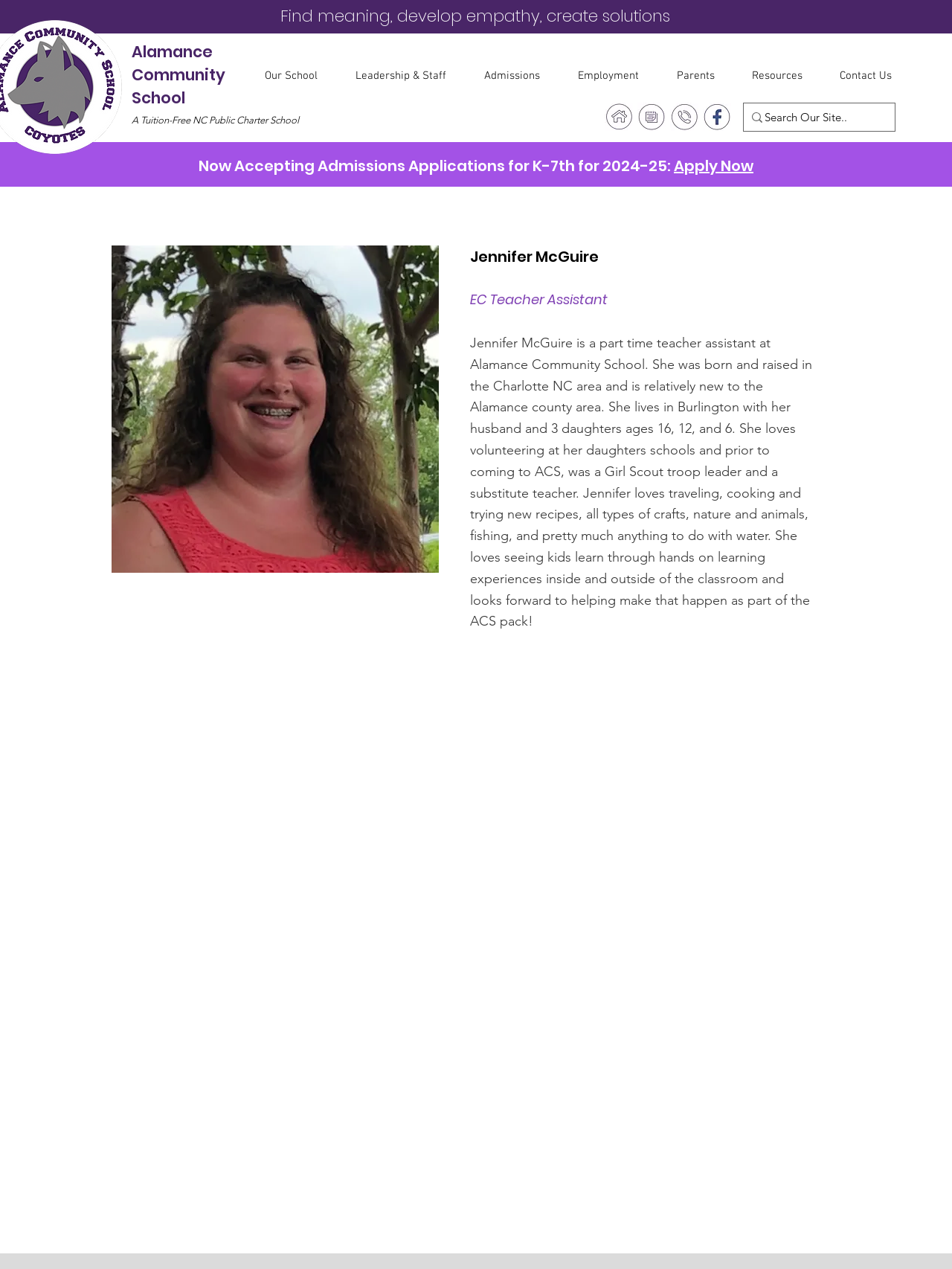How many daughters does Jennifer McGuire have?
Please ensure your answer is as detailed and informative as possible.

I found the answer by reading the text in the StaticText element which describes Jennifer McGuire's bio, it mentions that she lives with her husband and 3 daughters.